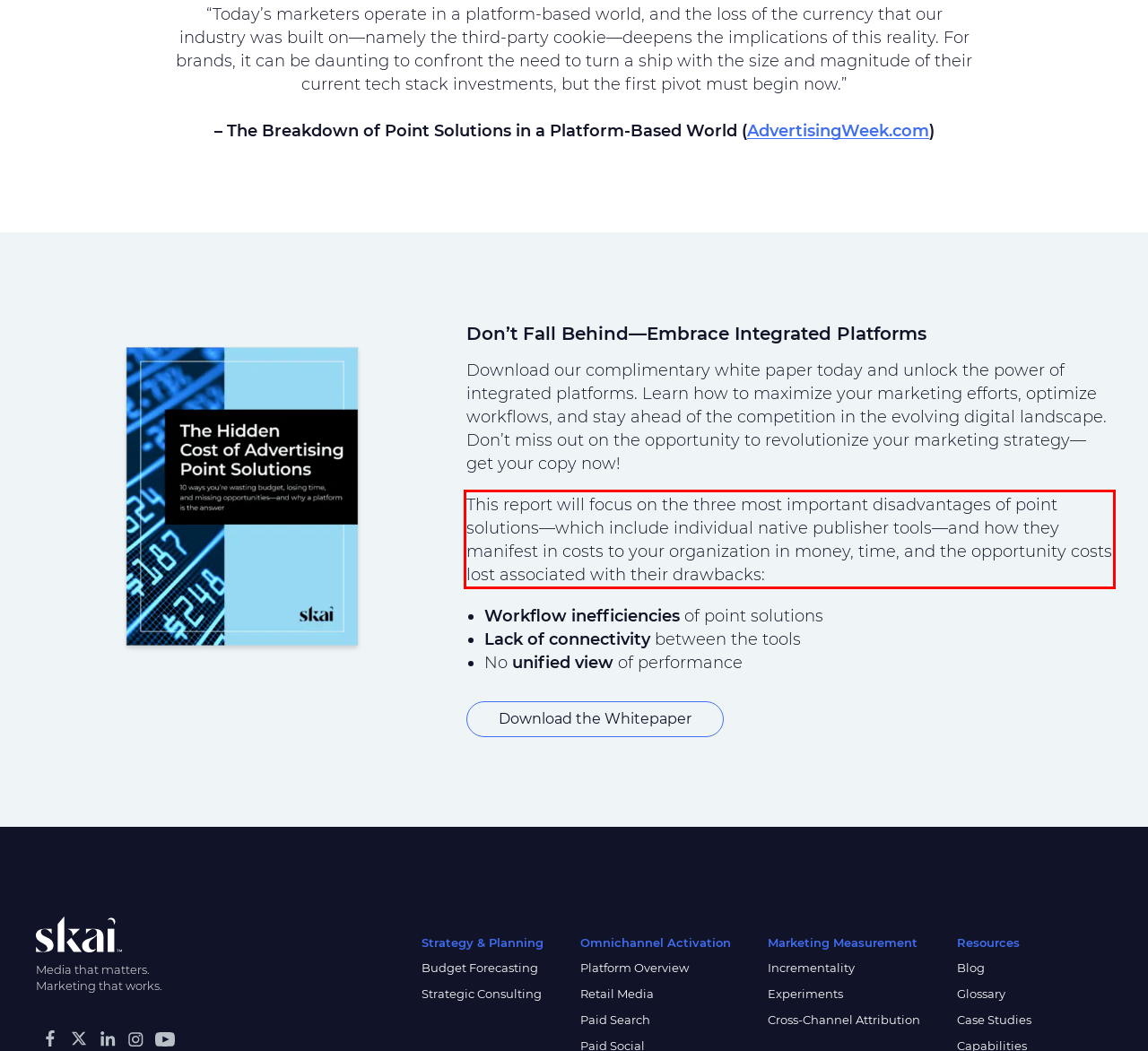You have a screenshot of a webpage with a red bounding box. Identify and extract the text content located inside the red bounding box.

This report will focus on the three most important disadvantages of point solutions—which include individual native publisher tools—and how they manifest in costs to your organization in money, time, and the opportunity costs lost associated with their drawbacks: